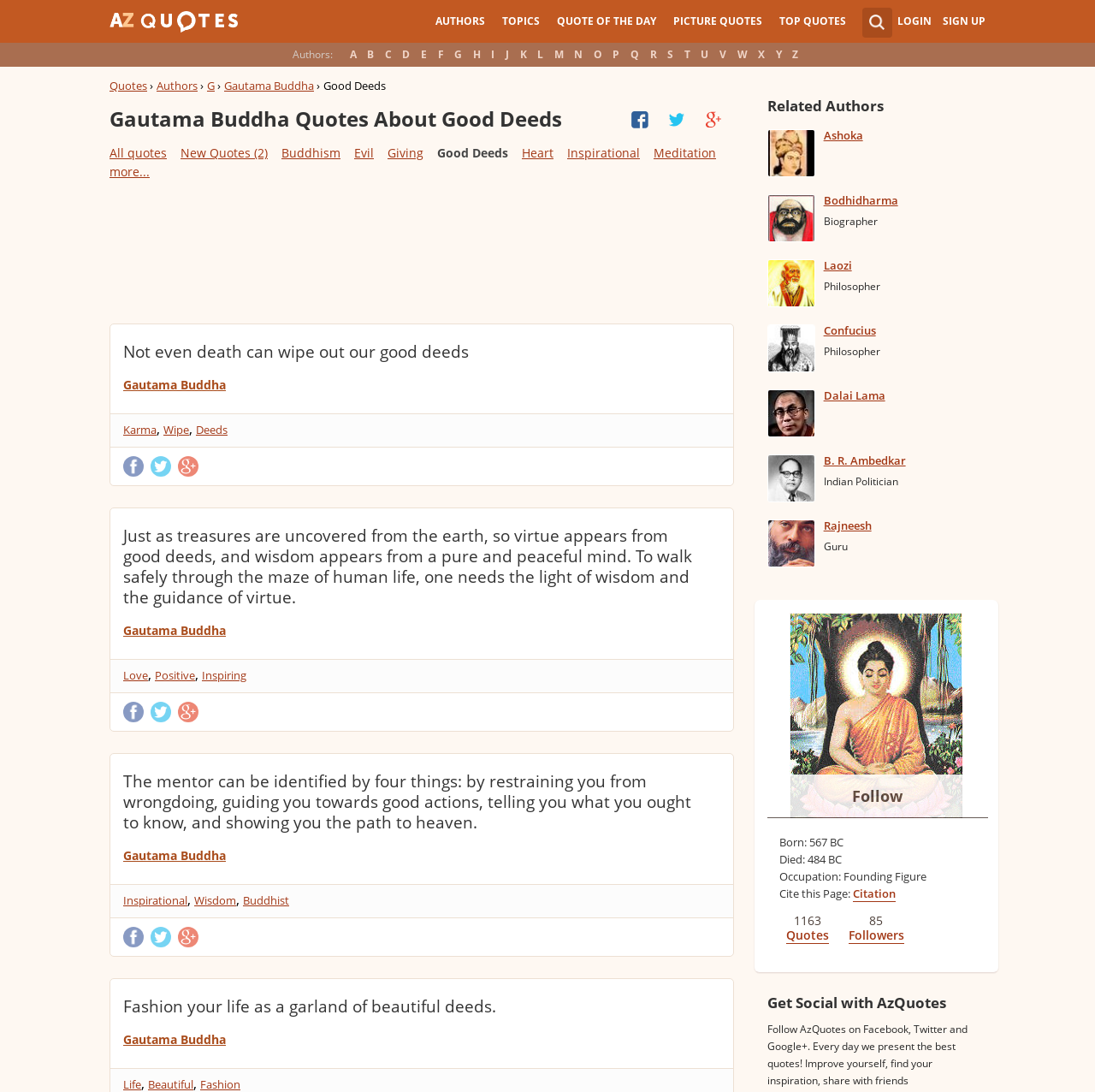Indicate the bounding box coordinates of the clickable region to achieve the following instruction: "View quotes by 'Gautama Buddha'."

[0.205, 0.071, 0.287, 0.085]